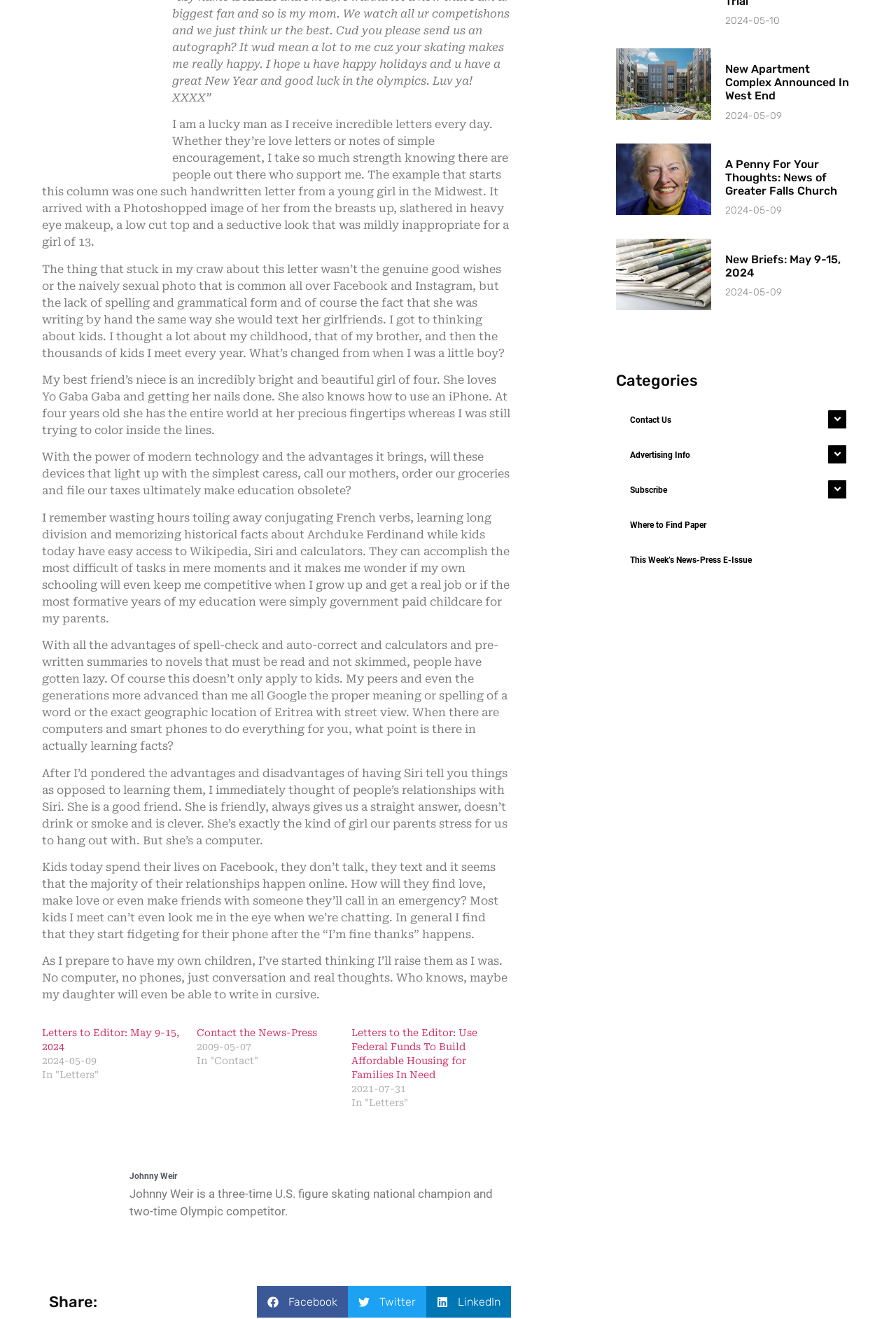Given the element description This Week’s News-Press E-Issue, identify the bounding box coordinates for the UI element on the webpage screenshot. The format should be (top-left x, top-left y, bottom-right x, bottom-right y), with values between 0 and 1.

[0.688, 0.411, 0.953, 0.438]